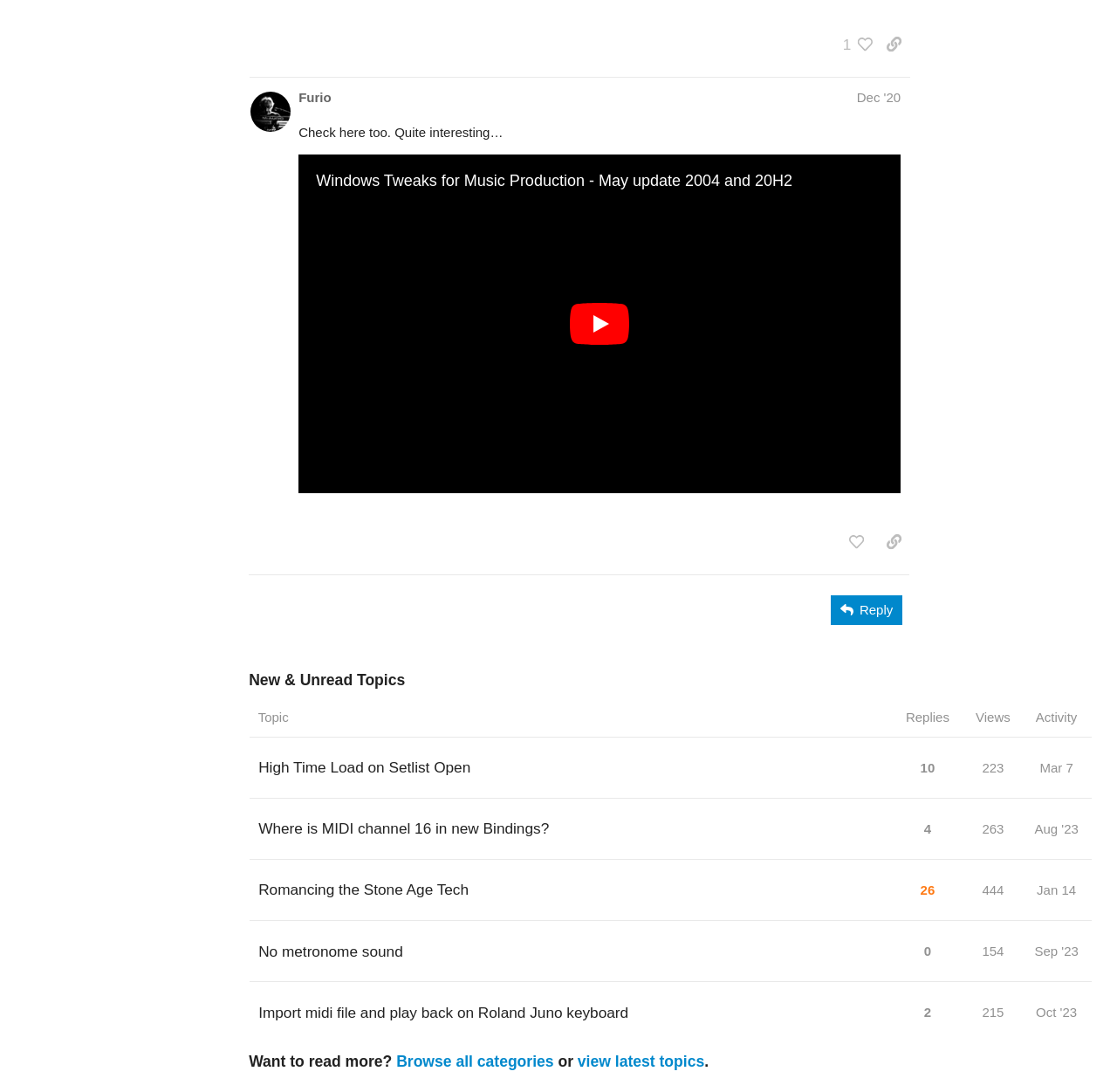Given the webpage screenshot, identify the bounding box of the UI element that matches this description: "Columns and Blogs".

None